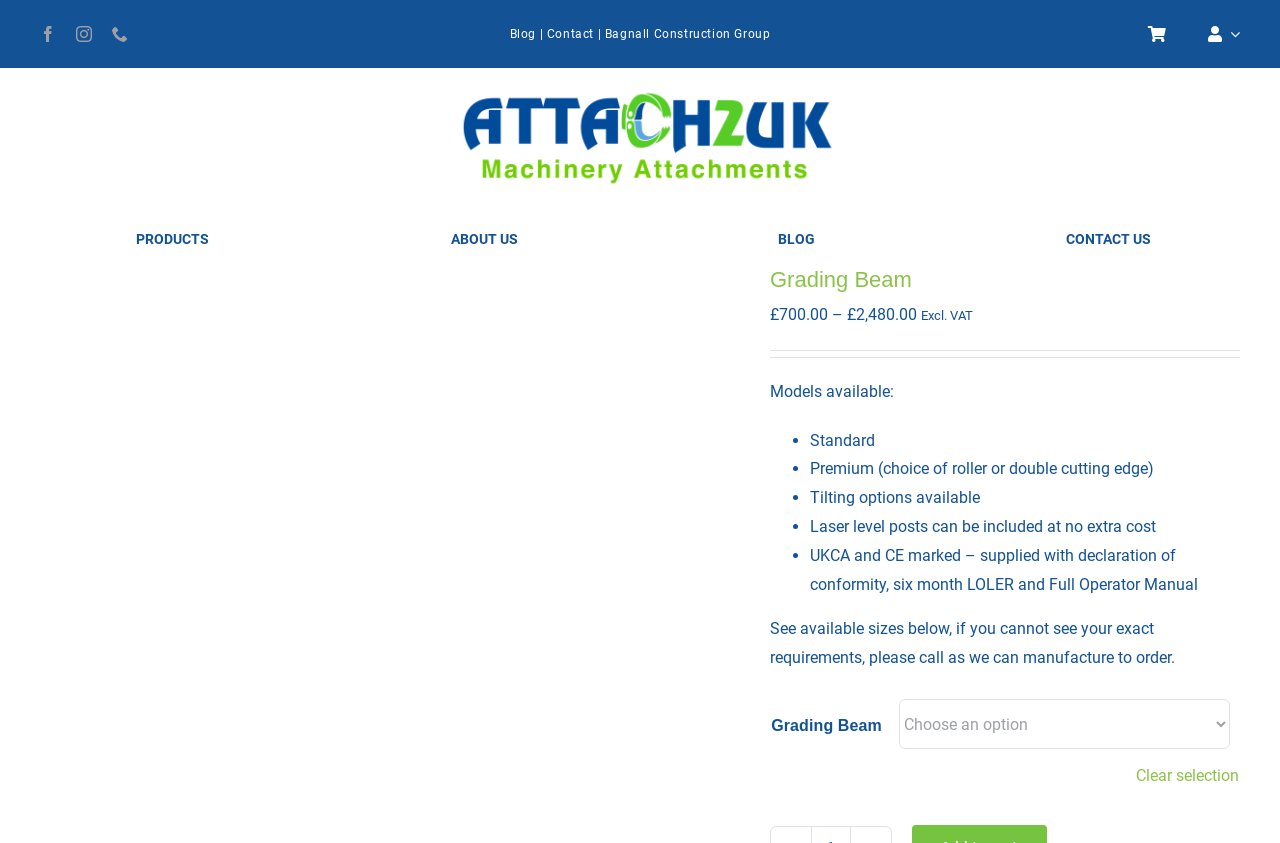What is the price of the Grading Beam?
Provide an in-depth and detailed answer to the question.

The price of the Grading Beam can be found in the product description section, where it is listed as £700.00, excluding VAT.